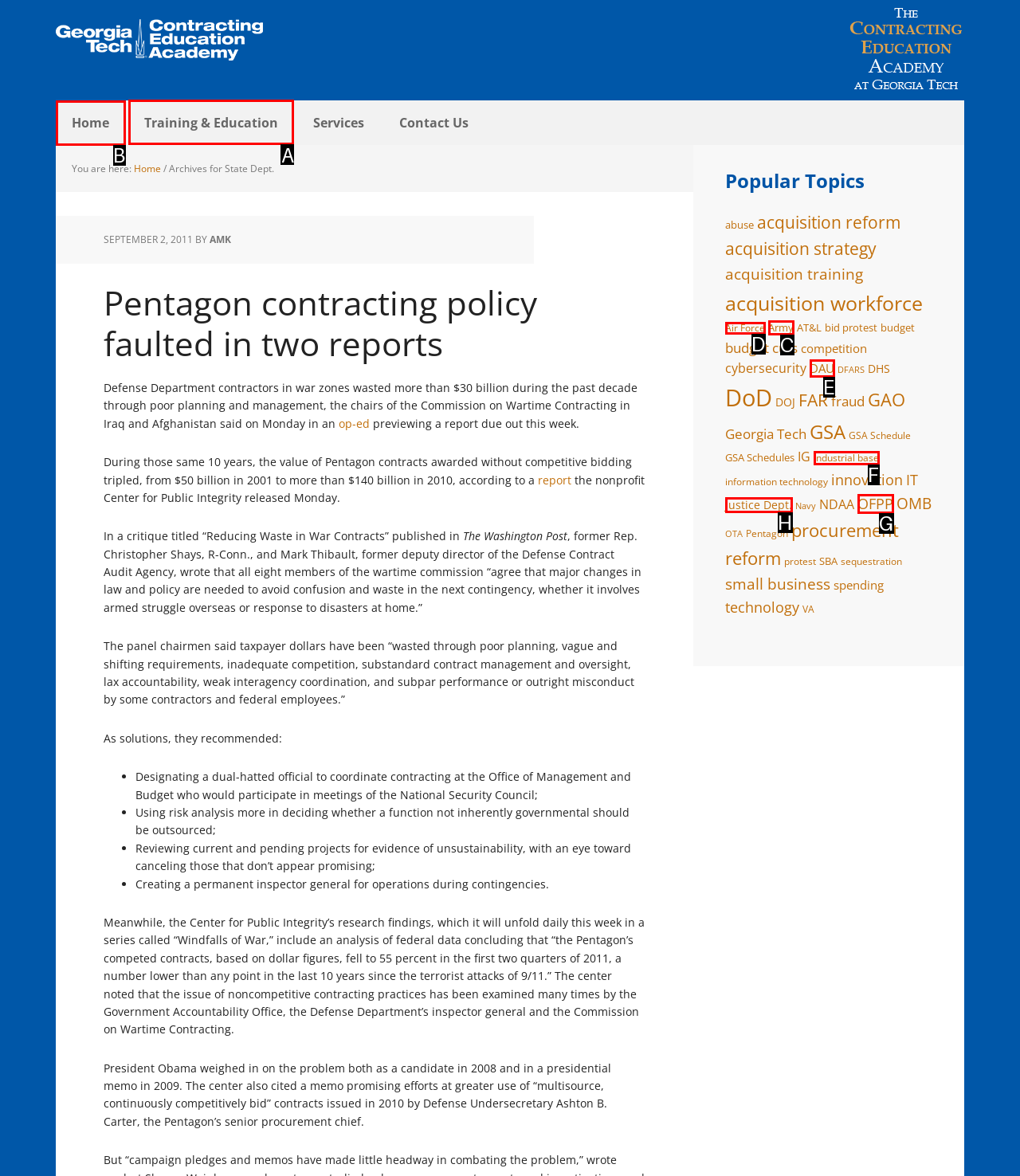What letter corresponds to the UI element to complete this task: Click on the COSEE LOGO
Answer directly with the letter.

None